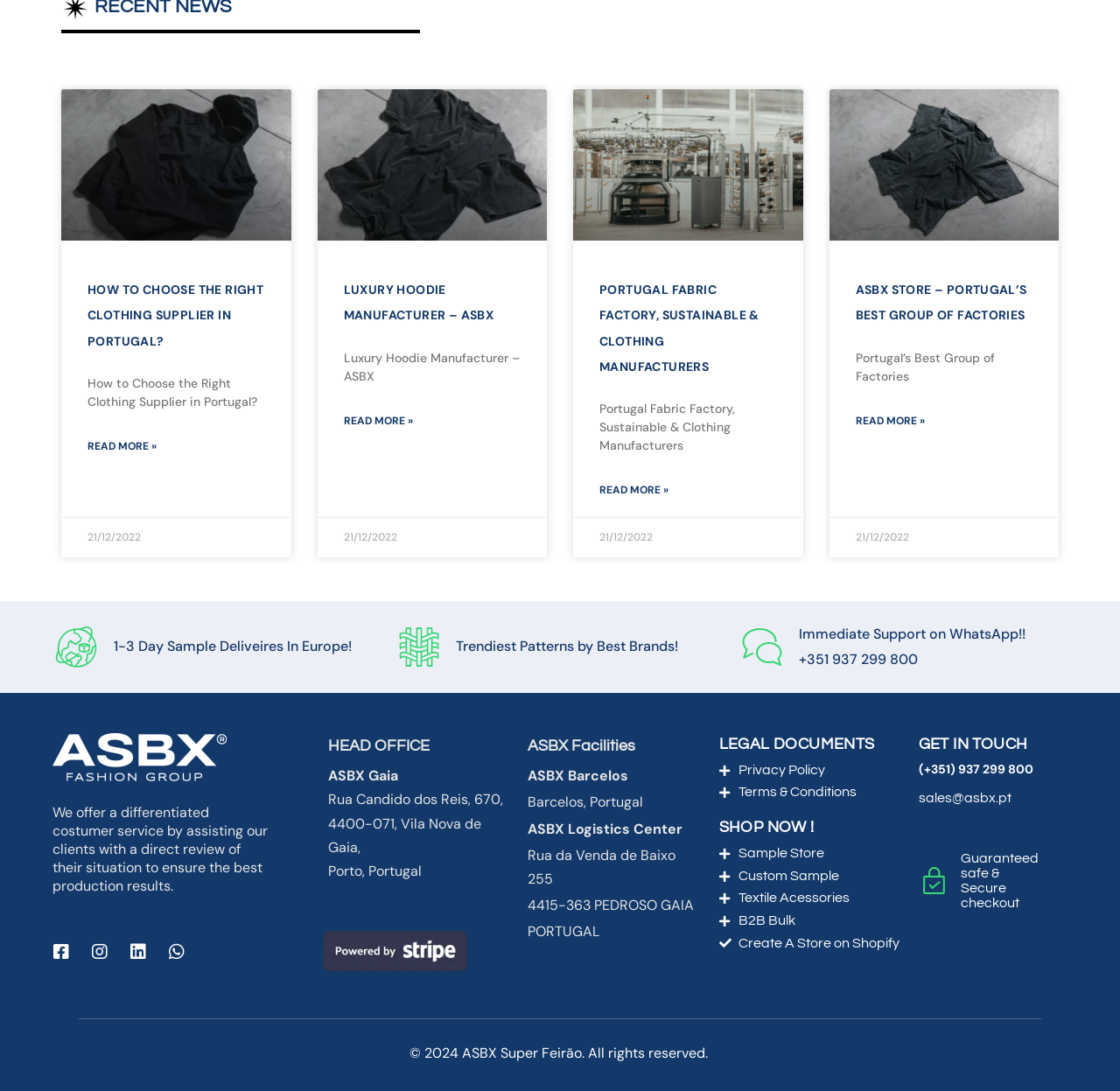Determine the bounding box coordinates for the clickable element required to fulfill the instruction: "Search for a book". Provide the coordinates as four float numbers between 0 and 1, i.e., [left, top, right, bottom].

None